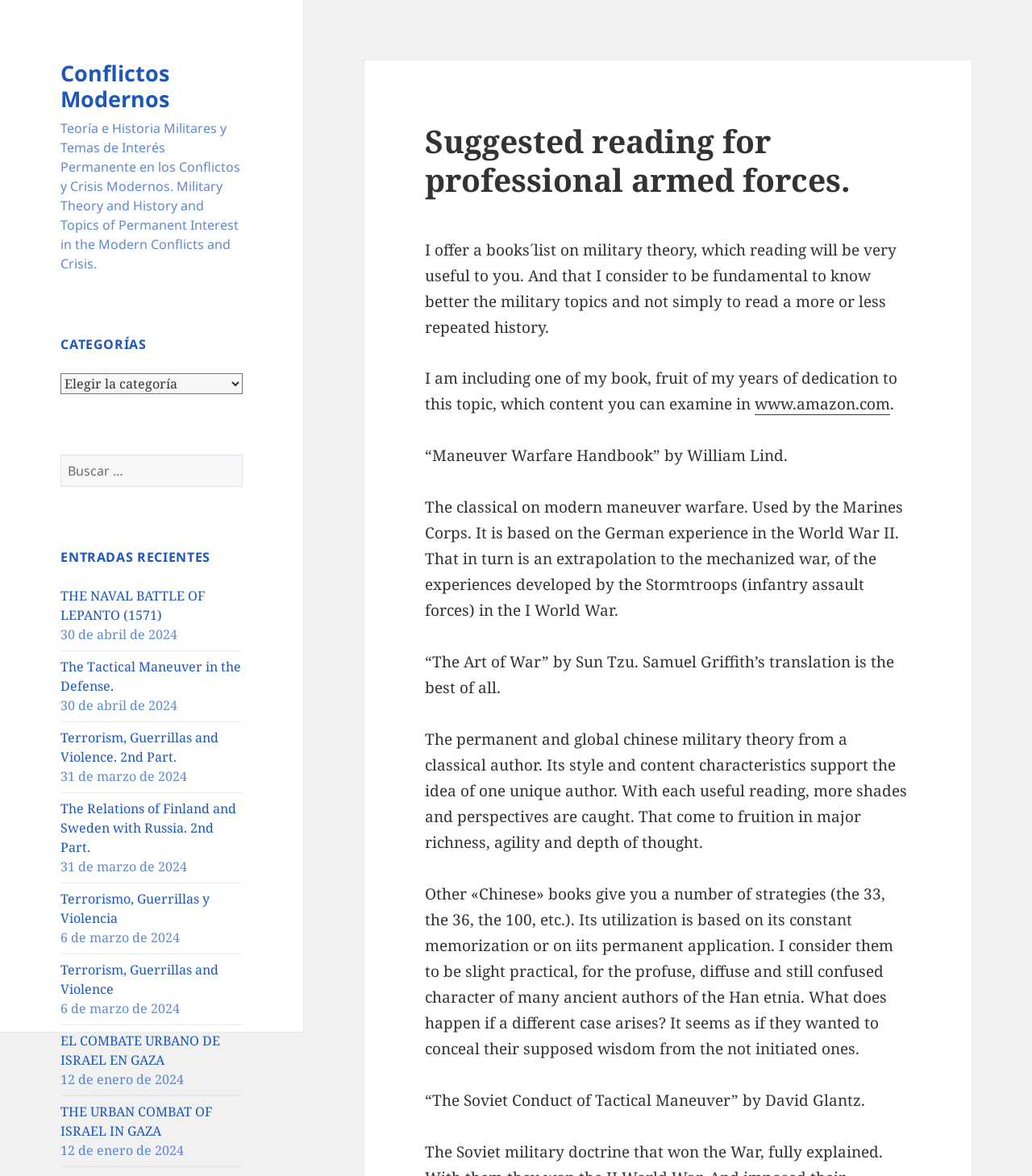Please specify the bounding box coordinates of the clickable section necessary to execute the following command: "Read the article 'THE NAVAL BATTLE OF LEPANTO (1571)'".

[0.059, 0.499, 0.199, 0.531]